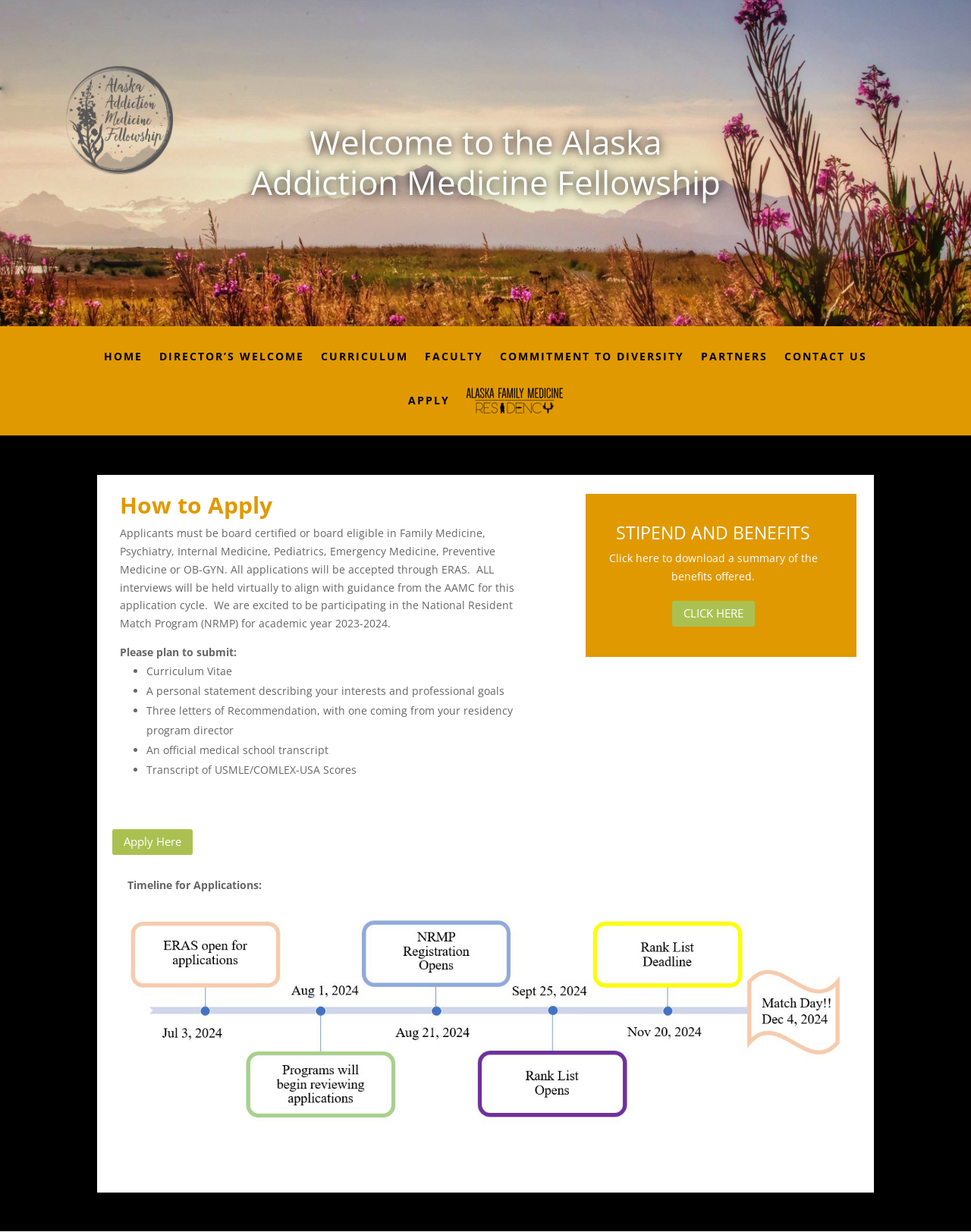Answer the question using only one word or a concise phrase: What is the format of the application process?

Virtual